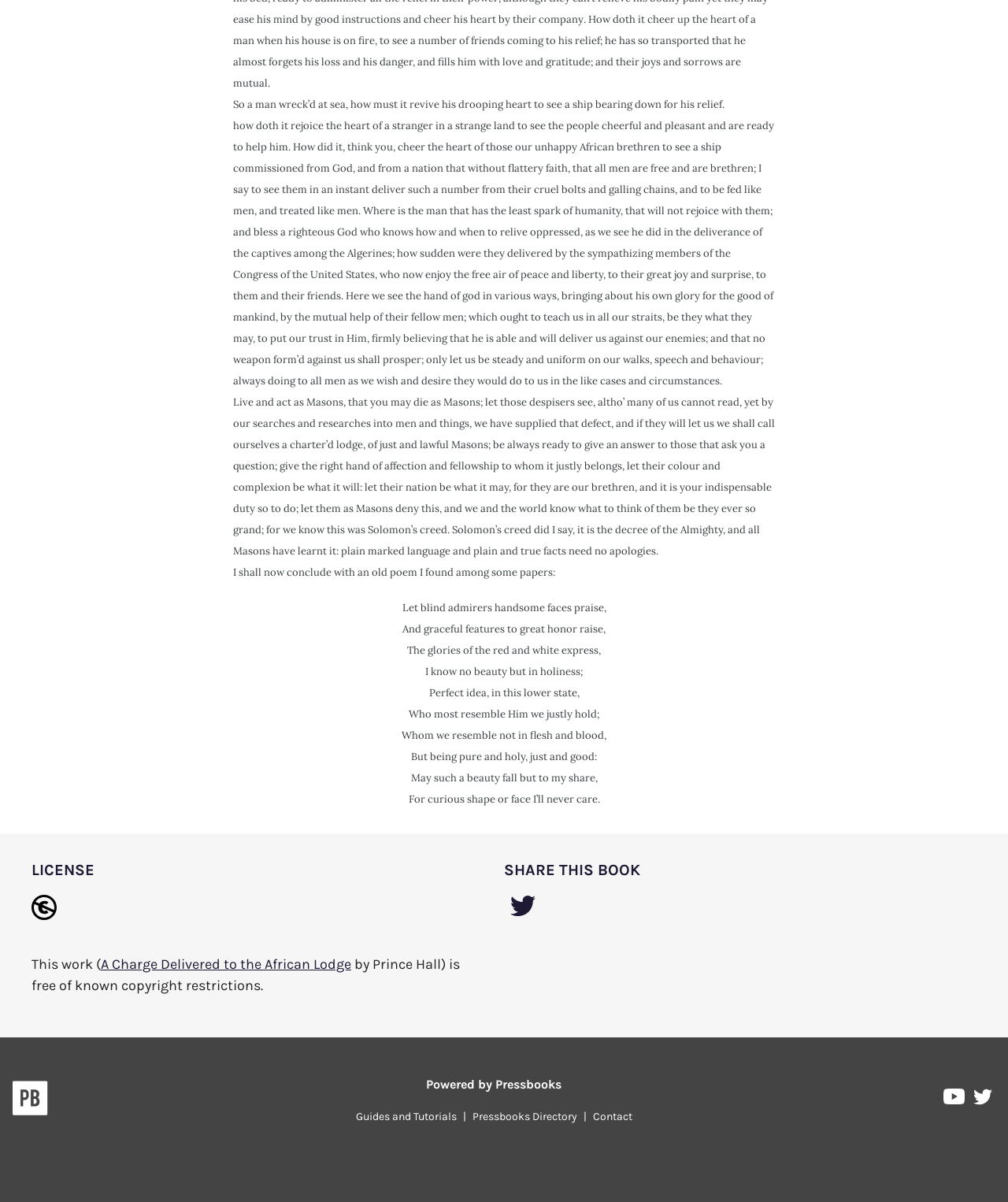Provide the bounding box coordinates of the HTML element described by the text: "Contact".

[0.582, 0.923, 0.633, 0.935]